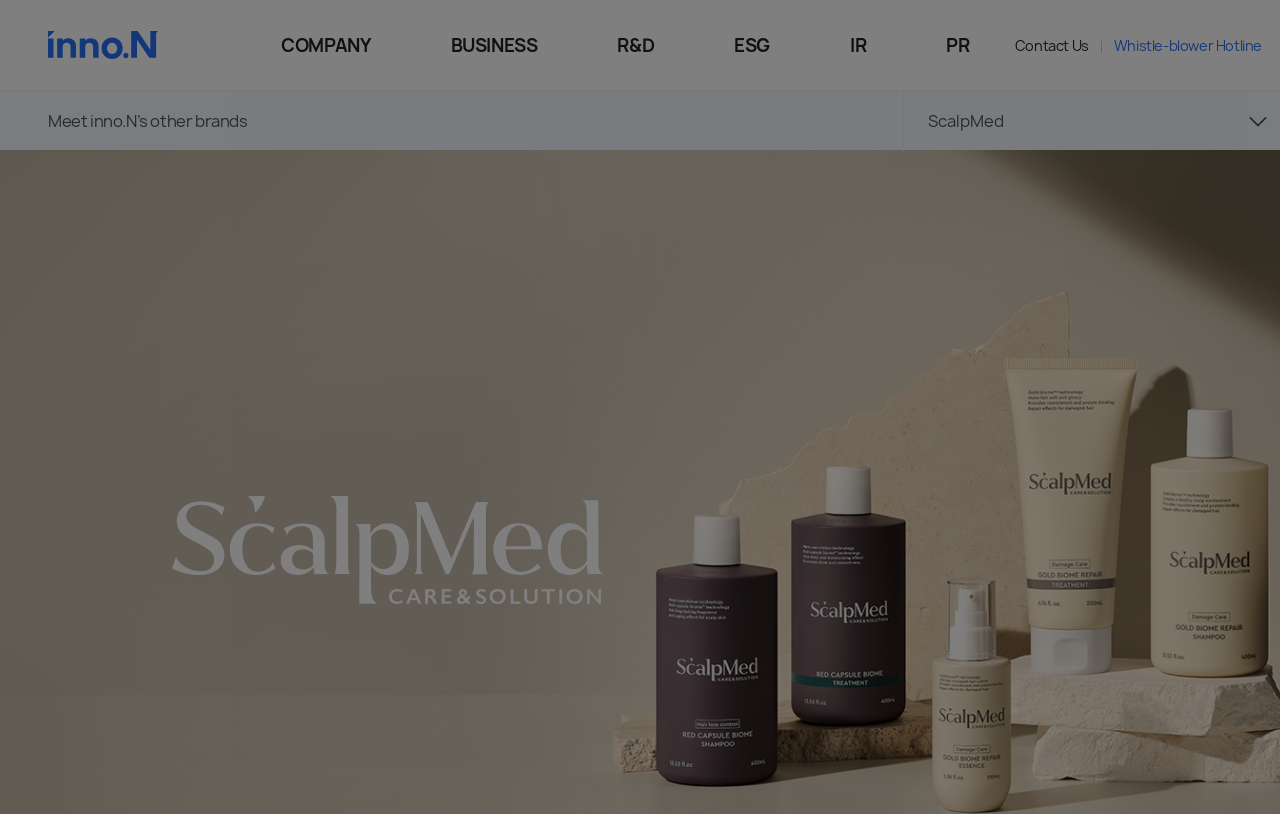Given the element description "Pressure Washing Marketing", identify the bounding box of the corresponding UI element.

None